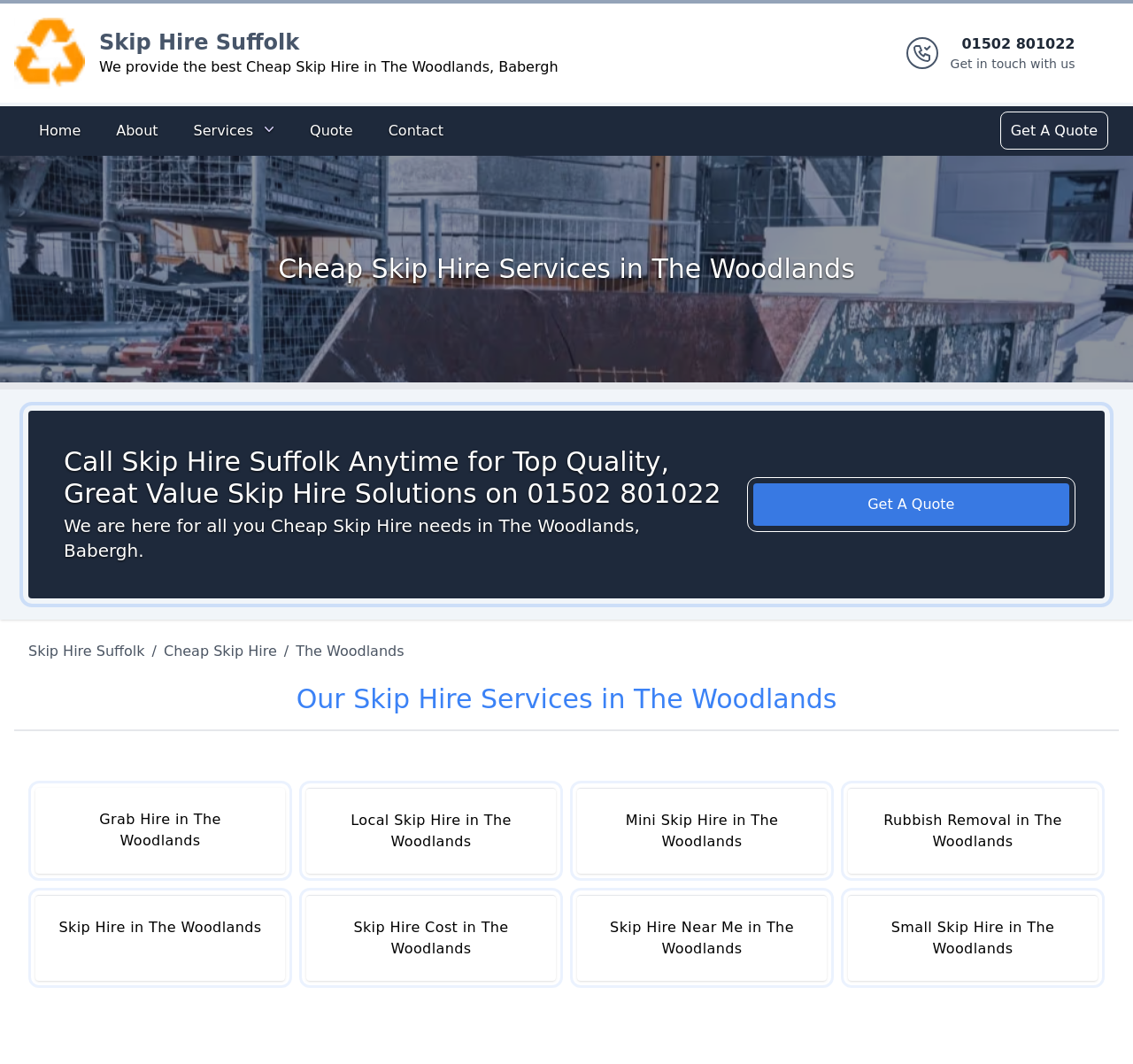What areas do they provide skip hire services to?
Based on the image, respond with a single word or phrase.

The Woodlands, Babergh